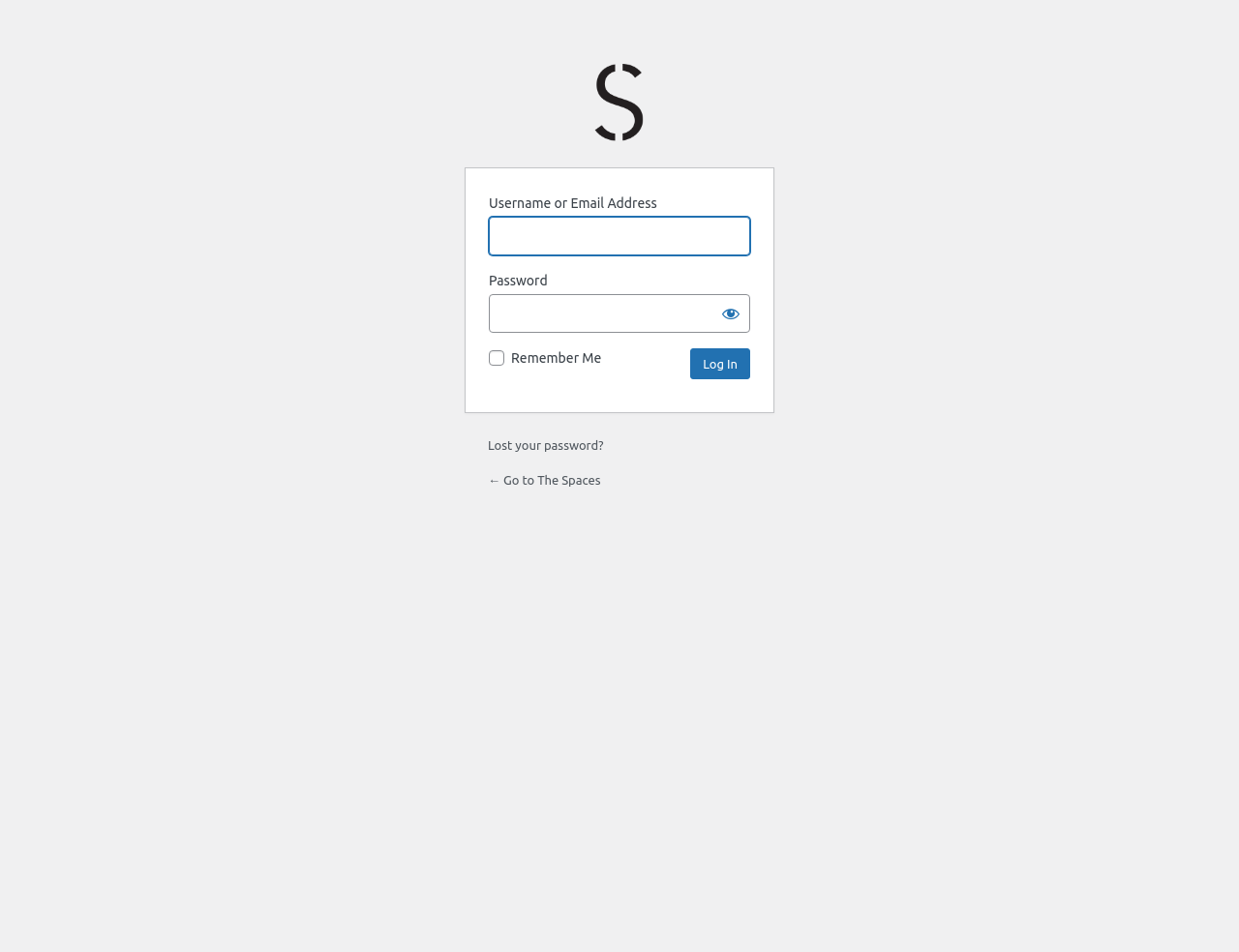Please identify the bounding box coordinates for the region that you need to click to follow this instruction: "view related topics".

None